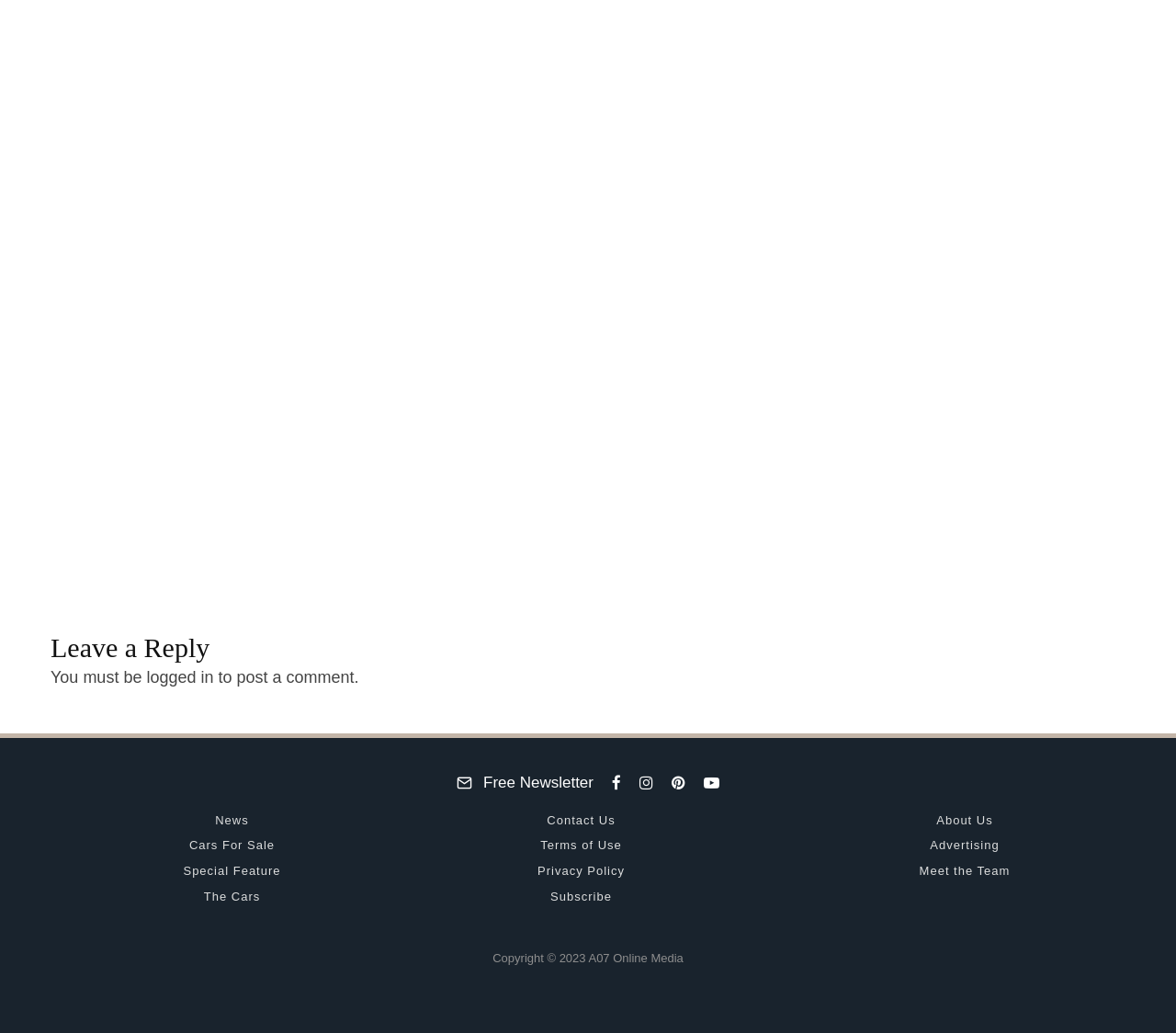Please mark the bounding box coordinates of the area that should be clicked to carry out the instruction: "Leave a reply".

[0.043, 0.611, 0.957, 0.643]